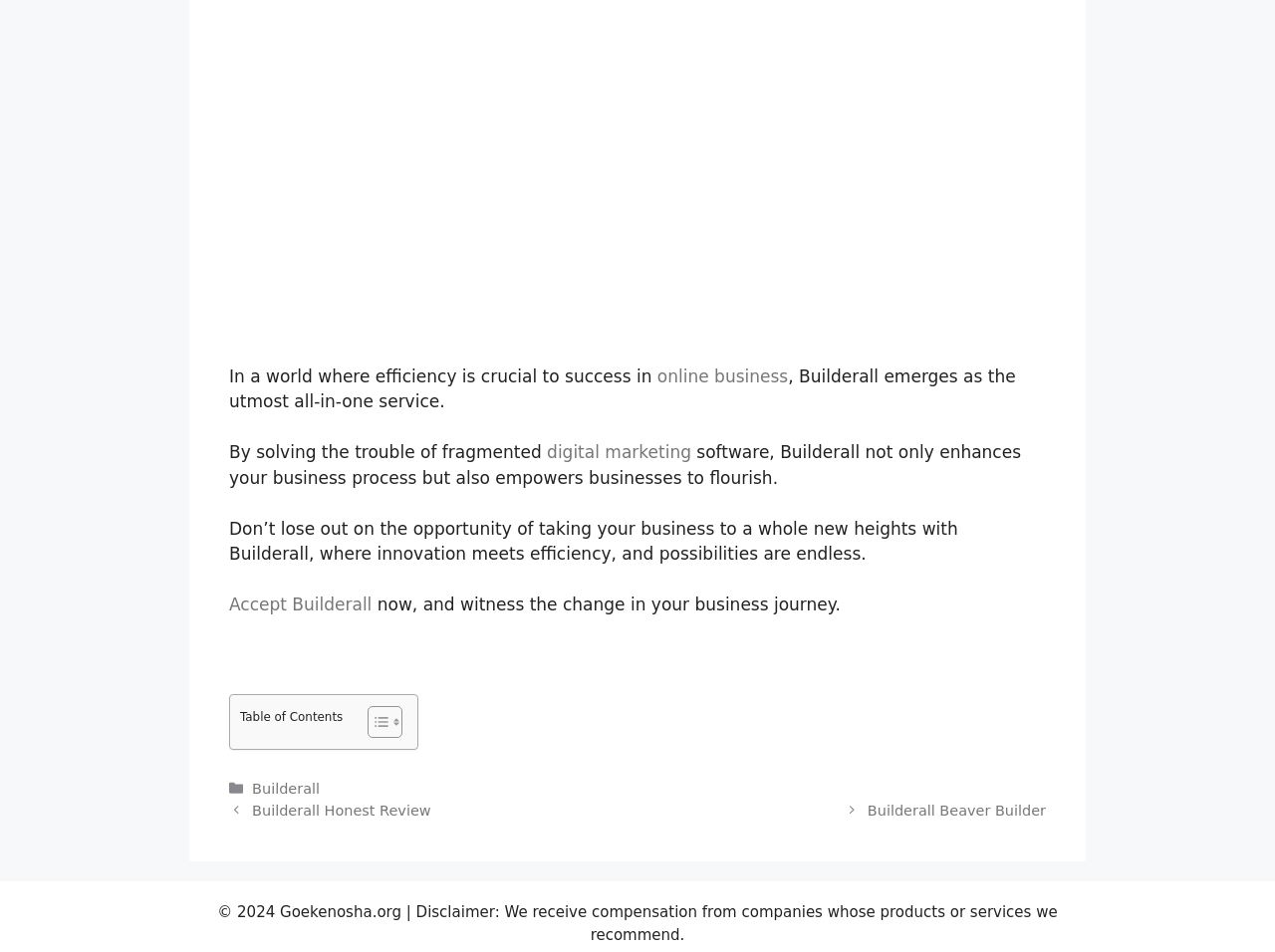Please determine the bounding box coordinates of the section I need to click to accomplish this instruction: "Watch the YouTube video".

[0.277, 0.018, 0.715, 0.348]